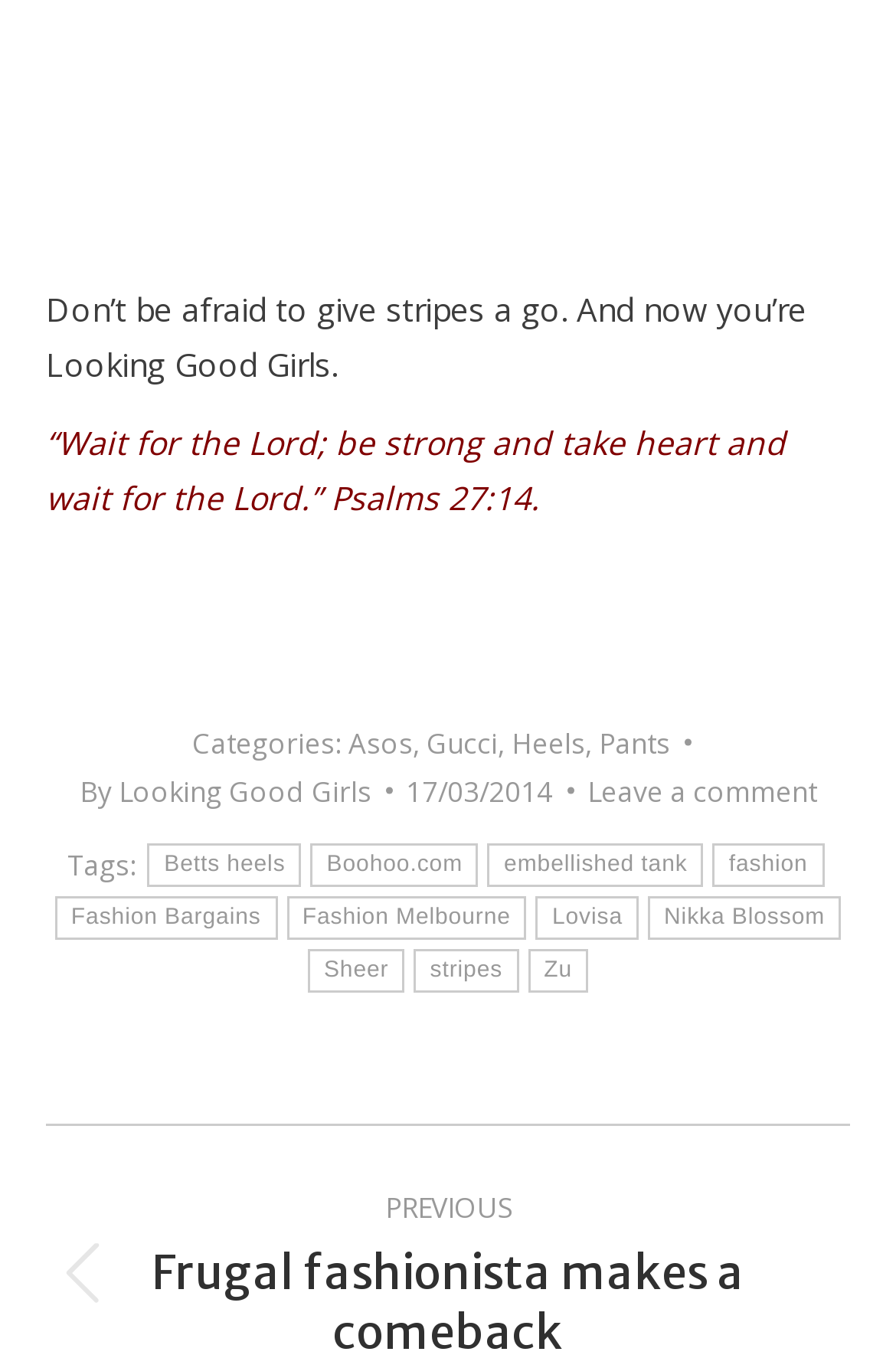By analyzing the image, answer the following question with a detailed response: What is the date of the blog post?

The date of the blog post is mentioned in the link '17/03/2014' which is located below the main content of the post.